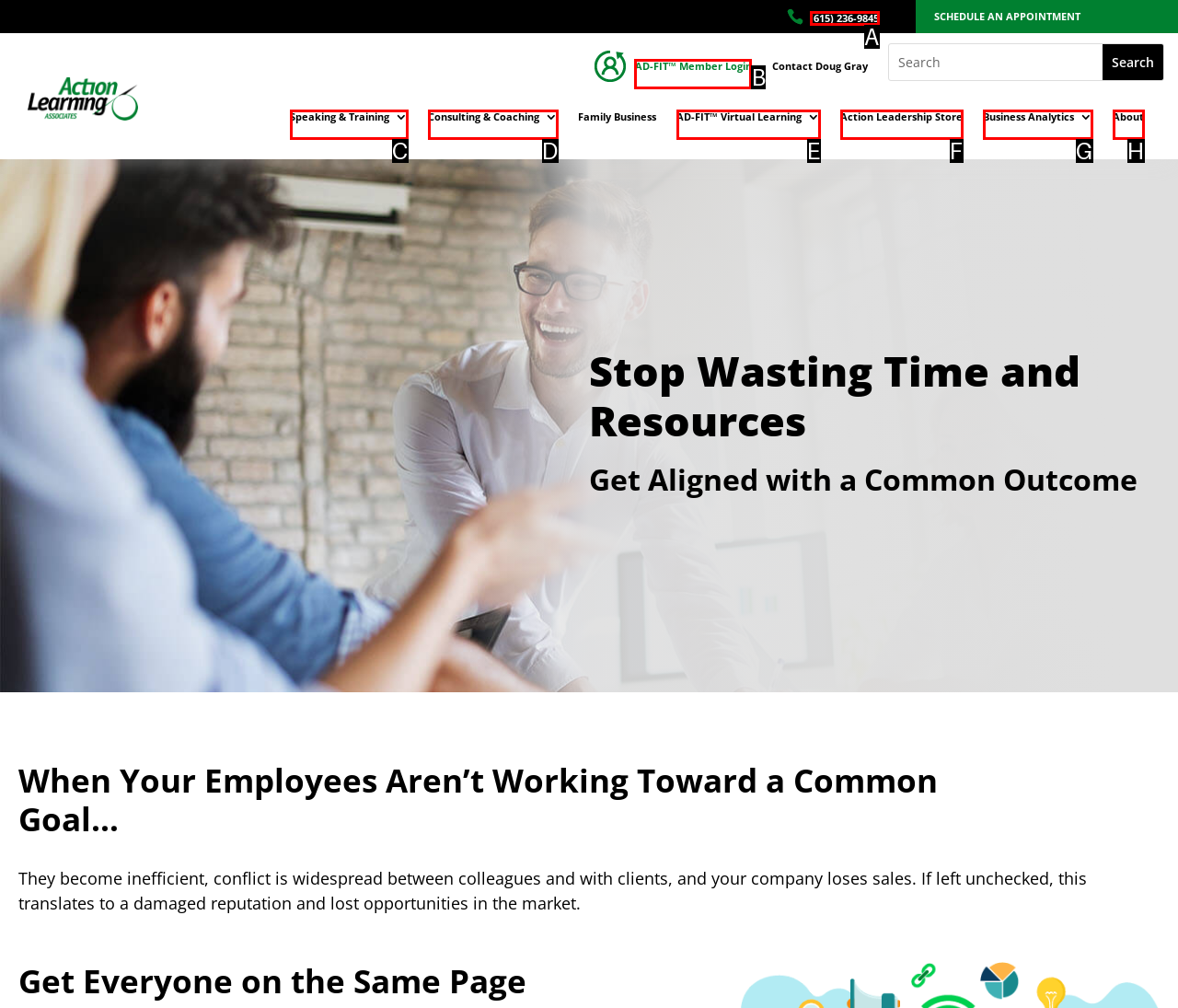Identify which lettered option completes the task: Login as an AD-FIT member. Provide the letter of the correct choice.

B